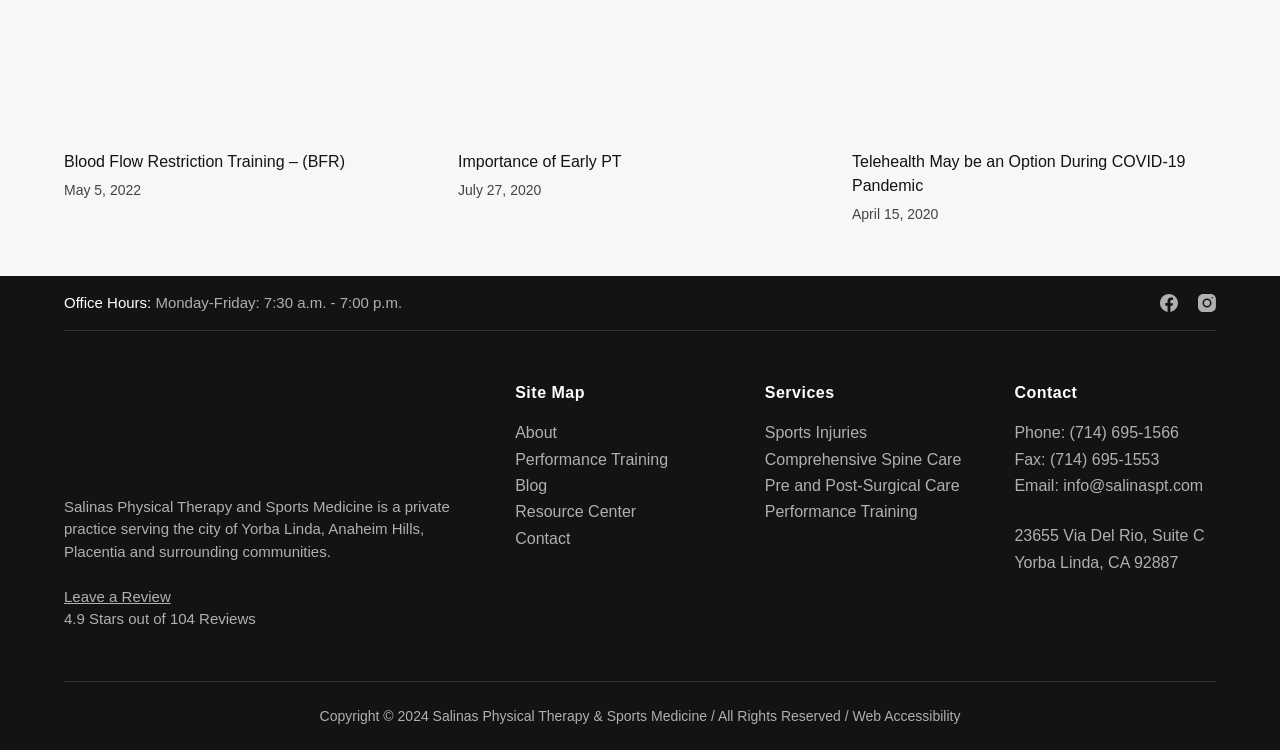What is the address of the practice?
Ensure your answer is thorough and detailed.

I found the answer by looking at the static text elements with the content '23655 Via Del Rio, Suite C' and 'Yorba Linda, CA 92887' which are located near the bottom of the webpage.